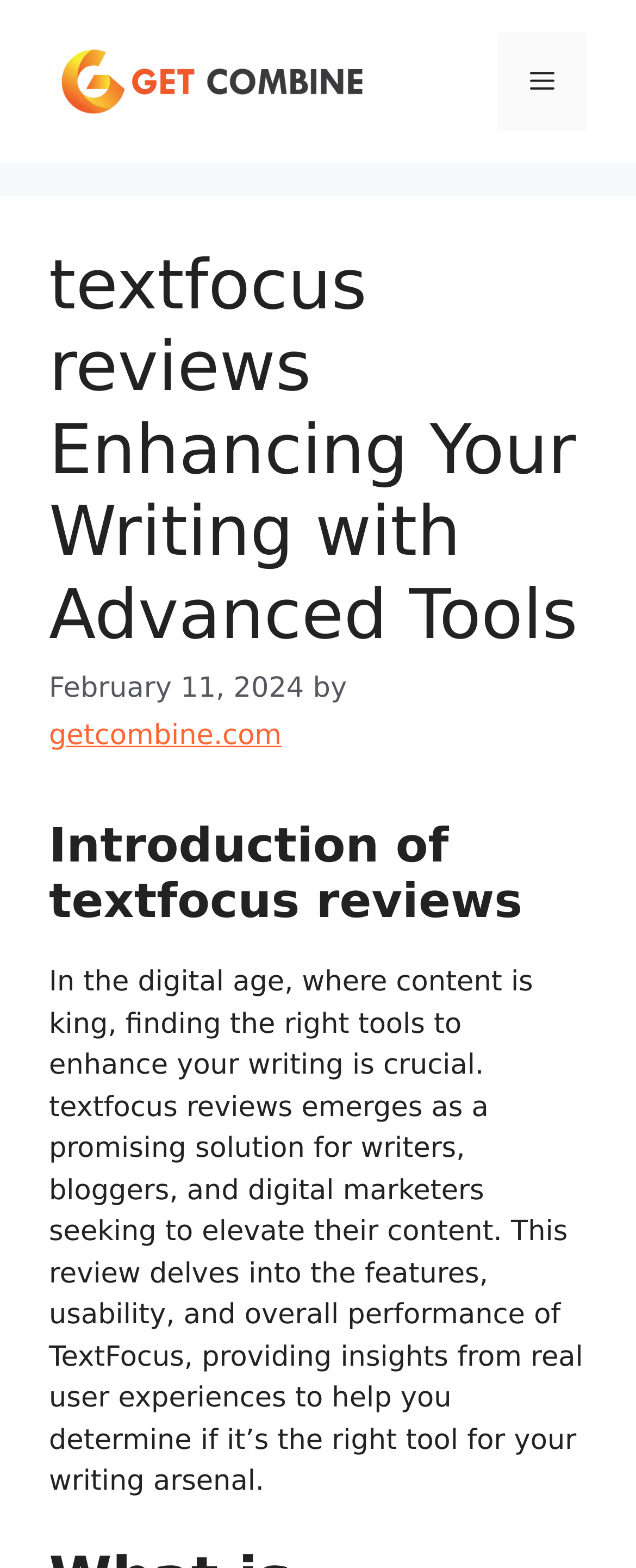Locate the bounding box coordinates of the UI element described by: "Menu". The bounding box coordinates should consist of four float numbers between 0 and 1, i.e., [left, top, right, bottom].

[0.782, 0.021, 0.923, 0.083]